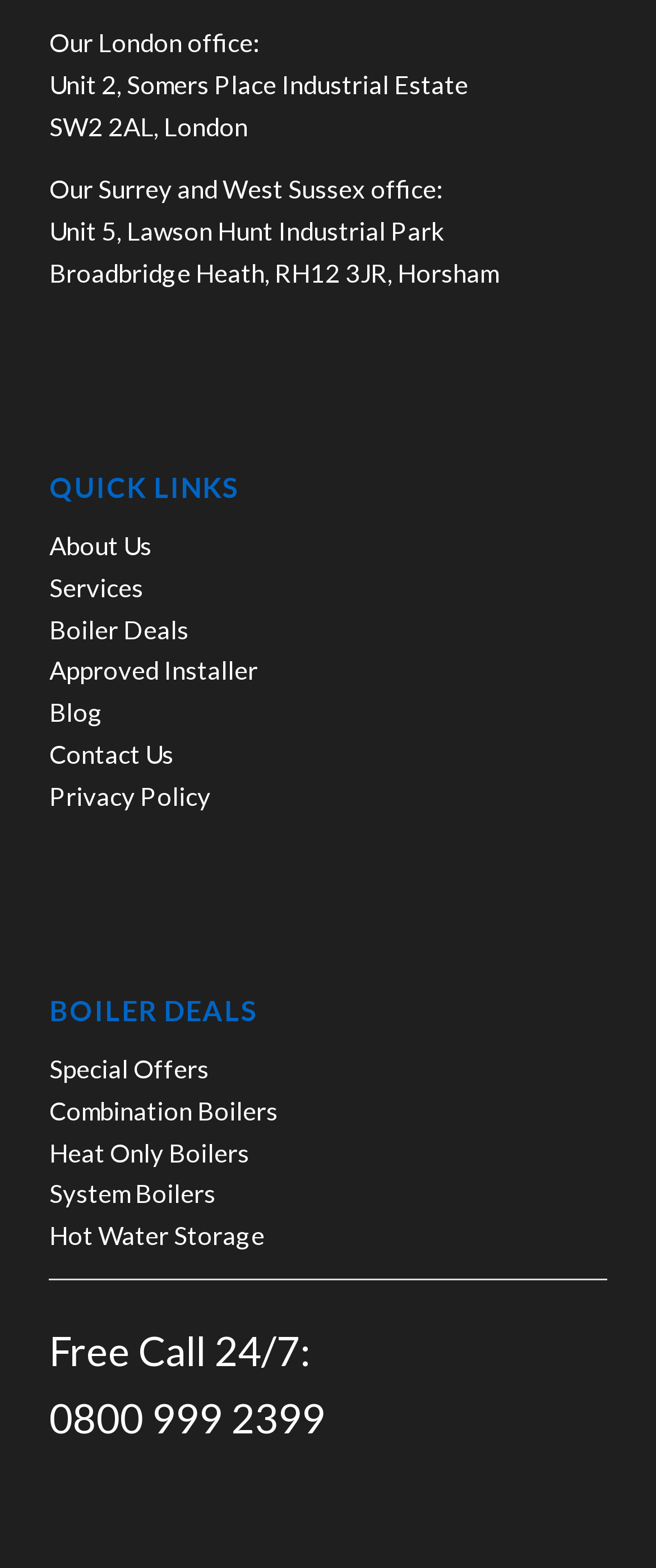Can you determine the bounding box coordinates of the area that needs to be clicked to fulfill the following instruction: "Check Boiler Deals"?

[0.075, 0.391, 0.288, 0.411]